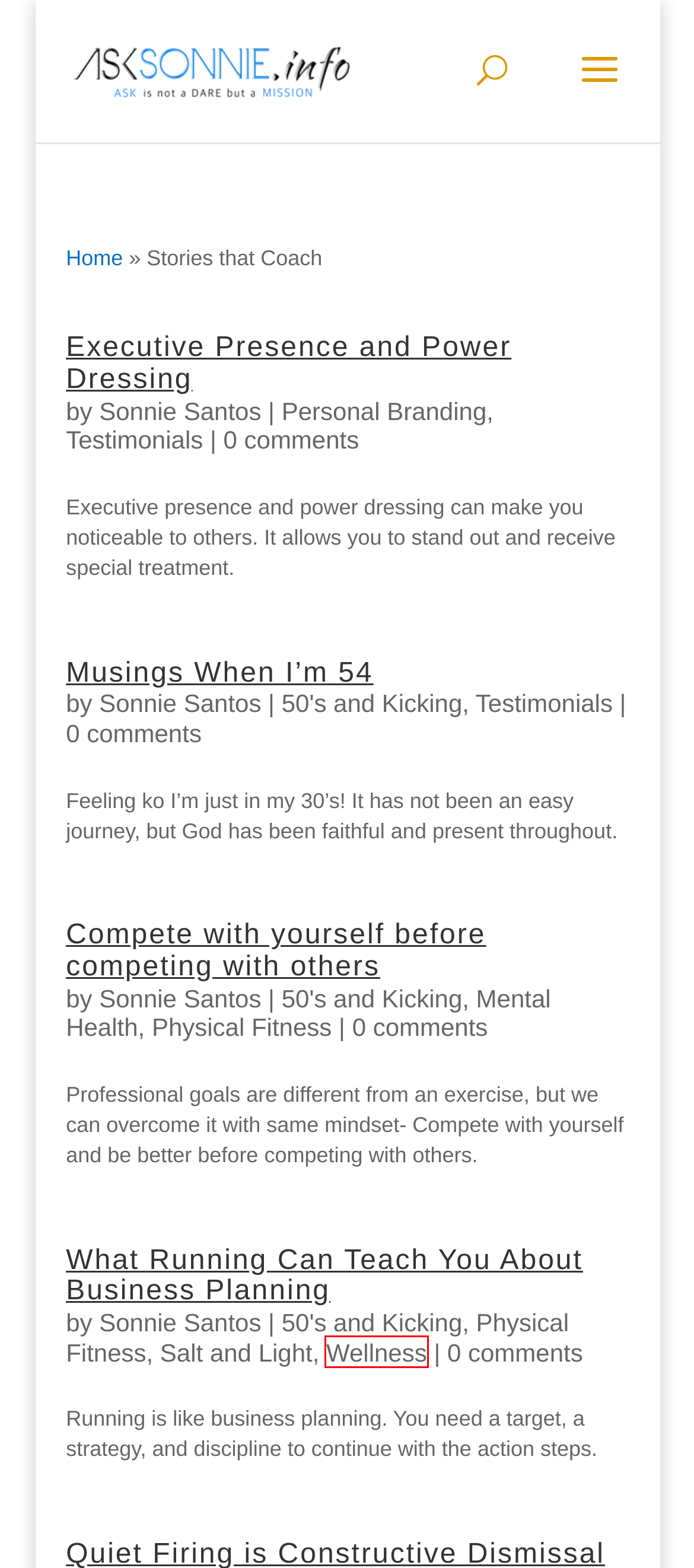Examine the screenshot of a webpage with a red rectangle bounding box. Select the most accurate webpage description that matches the new webpage after clicking the element within the bounding box. Here are the candidates:
A. Wellness Archives | ASKSonnie.INFO
B. Mental Health Archives | ASKSonnie.INFO
C. ASKSonnie.INFO | Confrère for Growth
D. Physical Fitness Archives | ASKSonnie.INFO
E. Compete with yourself to achieve meaningful victories!
F. Testimonials Archives | ASKSonnie.INFO
G. 'I Thank God' Musings Because I'm 54
H. Chief People Strategist

A